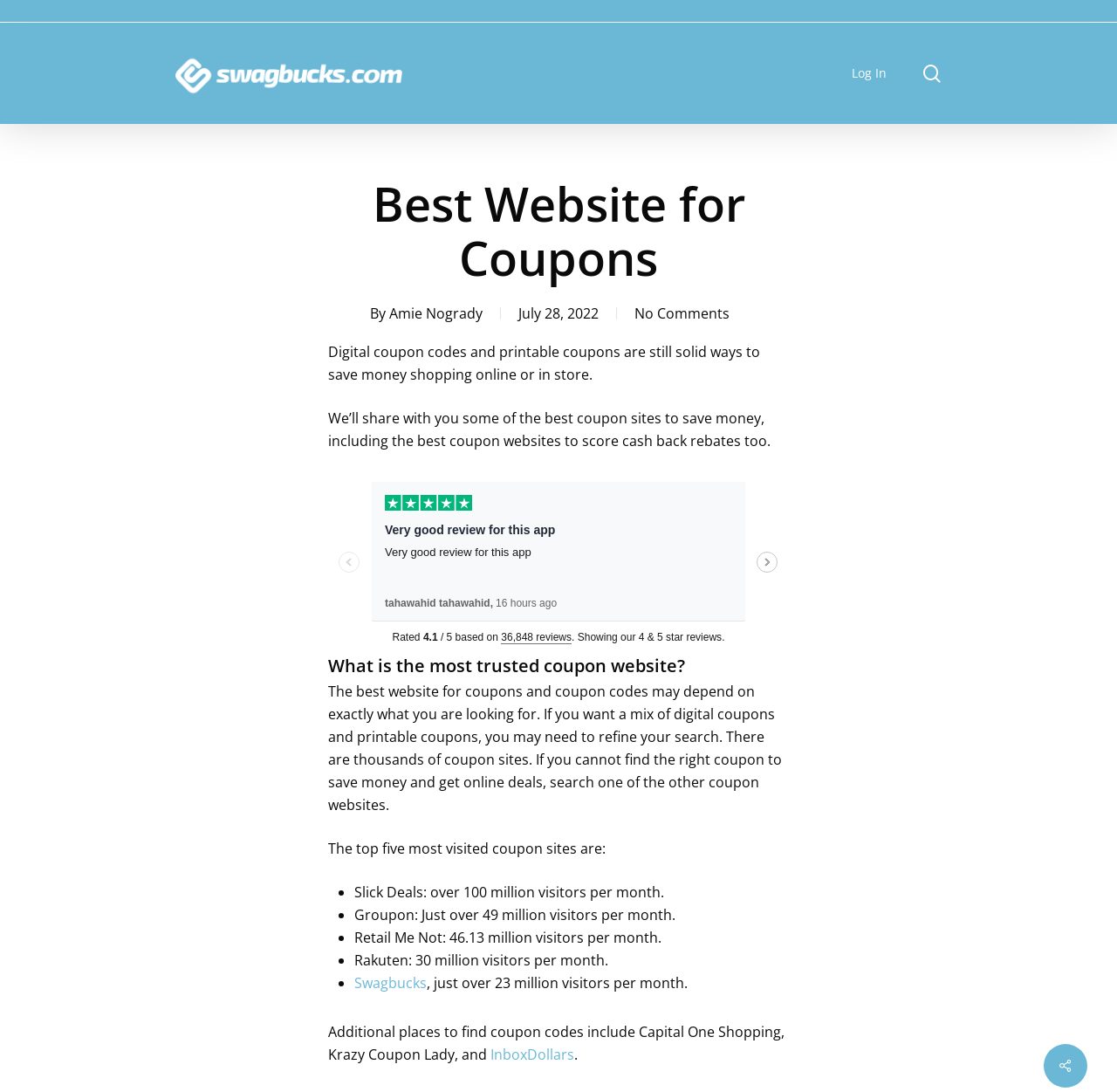Please identify the bounding box coordinates of the region to click in order to complete the task: "Check out InboxDollars". The coordinates must be four float numbers between 0 and 1, specified as [left, top, right, bottom].

[0.436, 0.957, 0.514, 0.975]